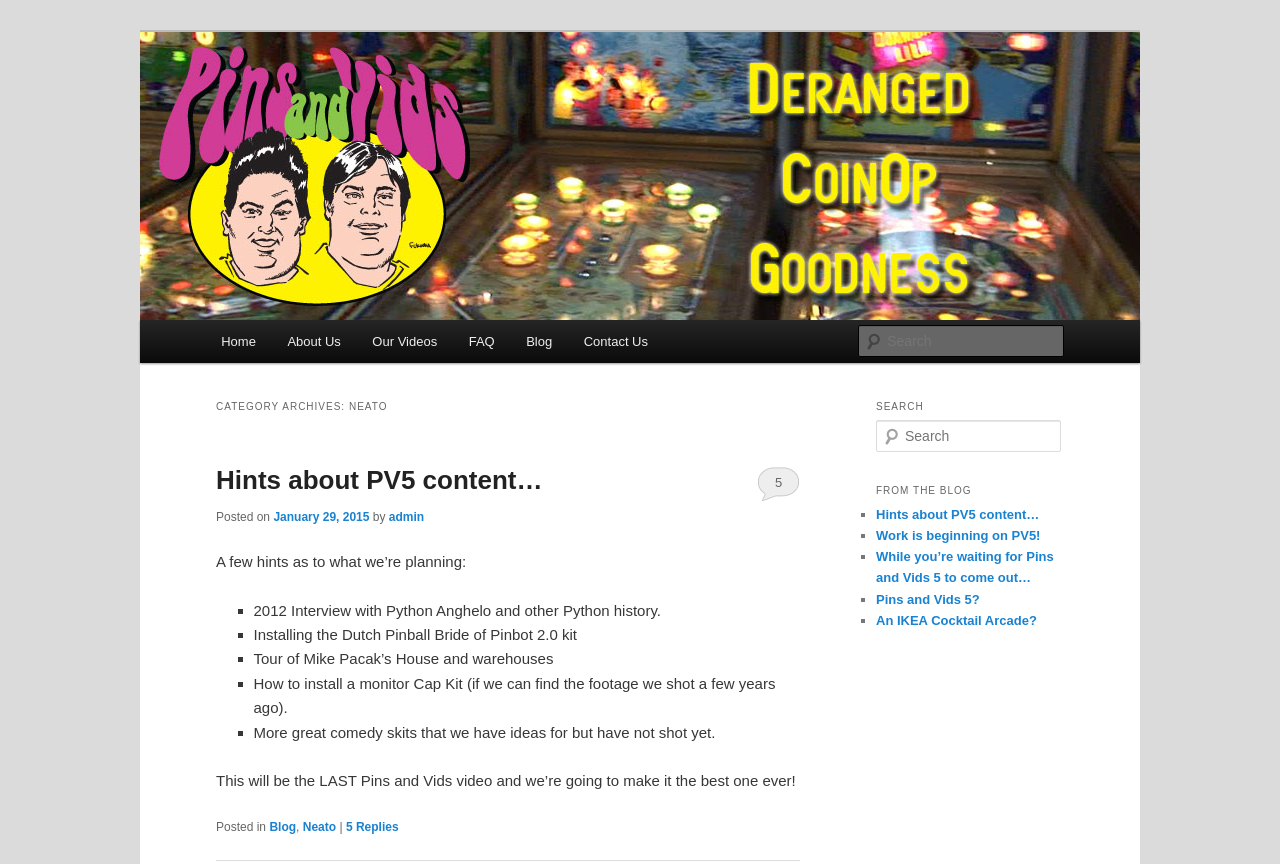Can you find the bounding box coordinates for the element that needs to be clicked to execute this instruction: "Click on BUGGIES"? The coordinates should be given as four float numbers between 0 and 1, i.e., [left, top, right, bottom].

None